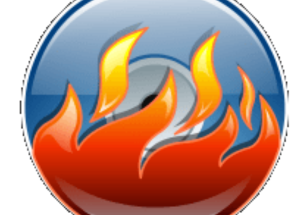Give a detailed explanation of what is happening in the image.

The image features the logo of "1CLICK DVD Copy Pro," which is a software tool designed for duplicating and backing up DVDs. The logo includes a prominent circular design, incorporating flames in vibrant shades of yellow and orange at the bottom, symbolizing speed and efficiency. Above the flames, the logo features a bluish background, which conveys a sense of reliability and trust. This software is presented as part of a product offering that includes a full activation code for free, emphasizing its accessibility and user-friendly nature for those looking to manage their DVD collections effectively.